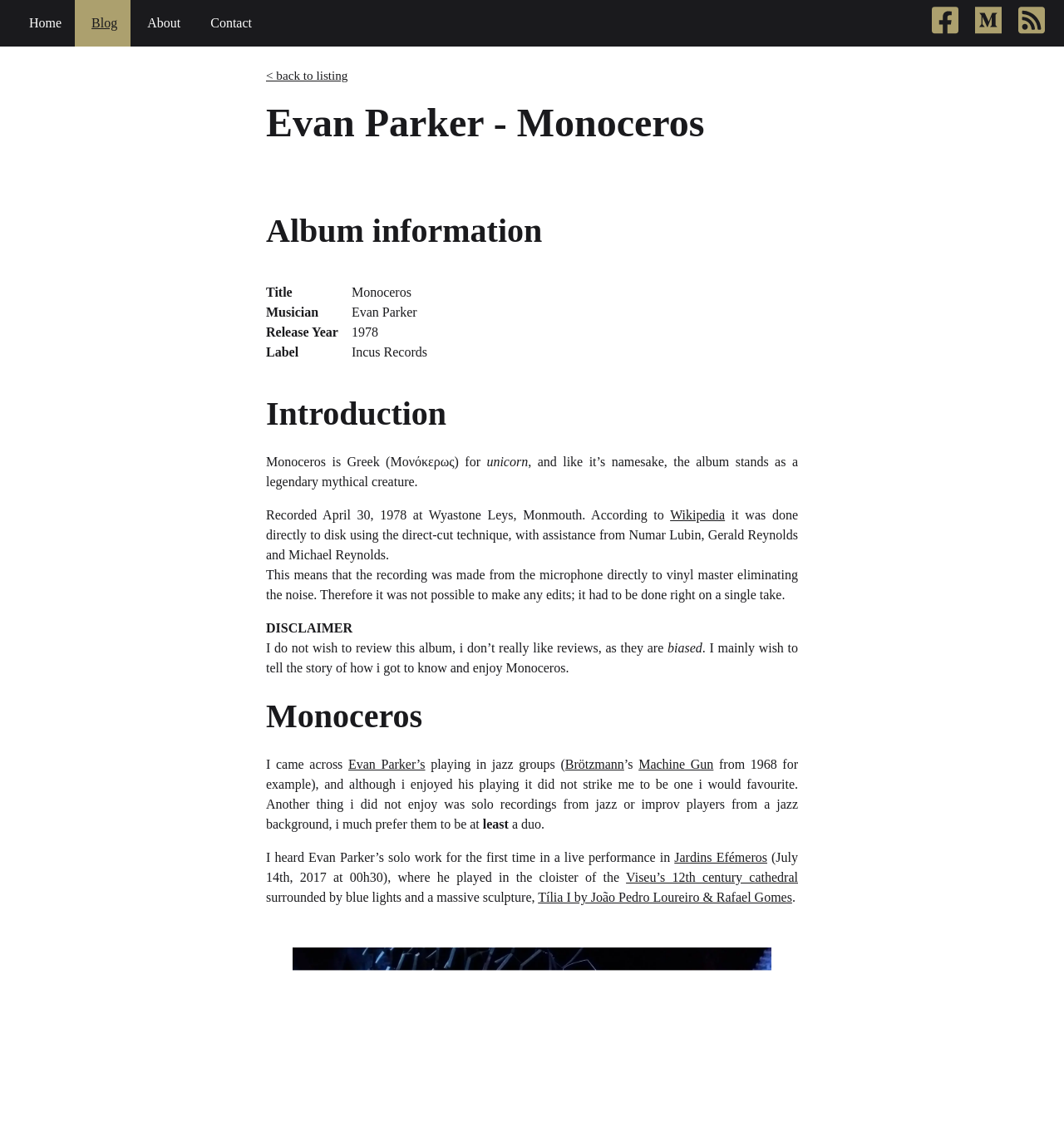Who is the musician of the album?
Respond to the question with a single word or phrase according to the image.

Evan Parker